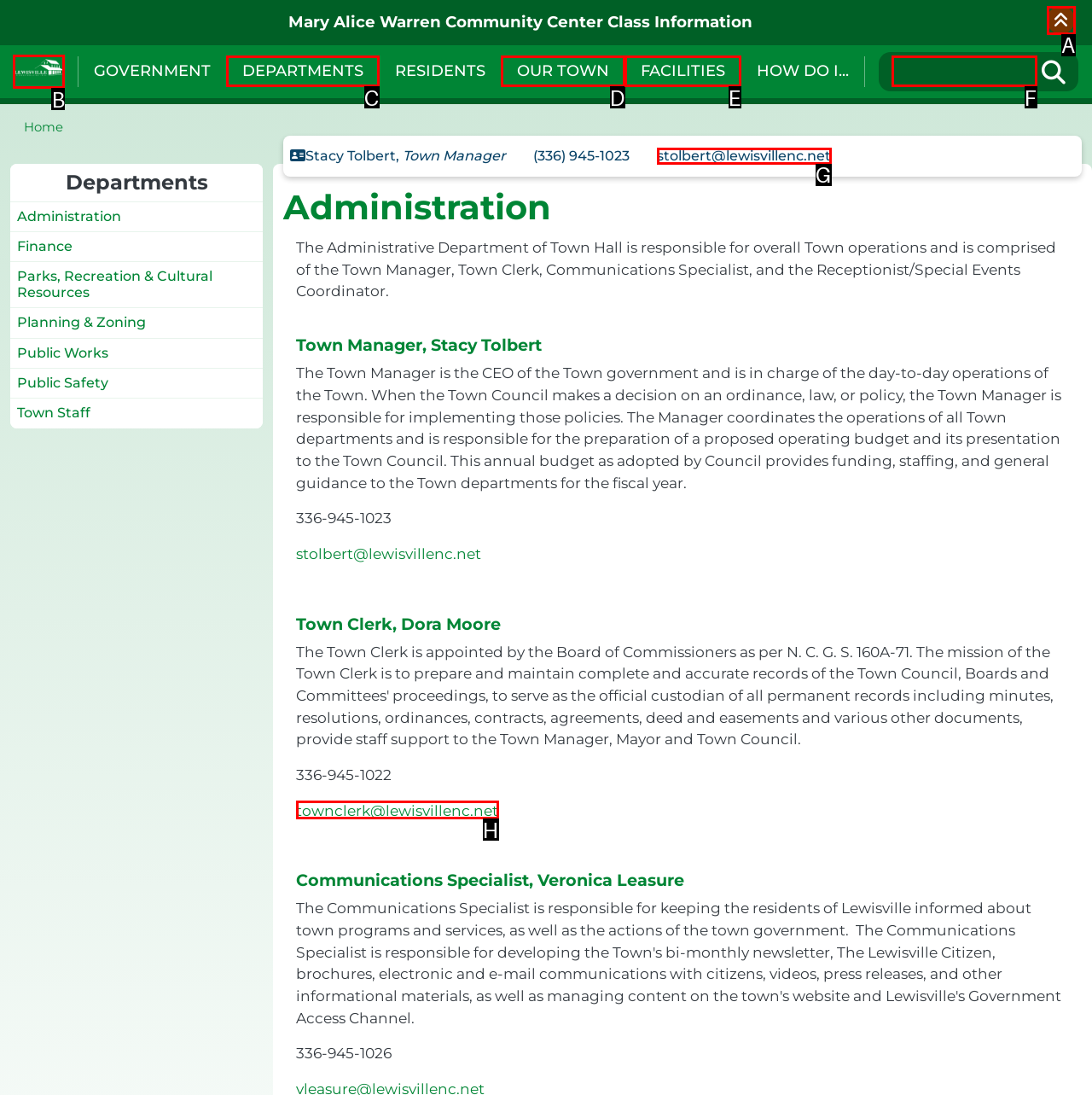Out of the given choices, which letter corresponds to the UI element required to Go to Home page? Answer with the letter.

B